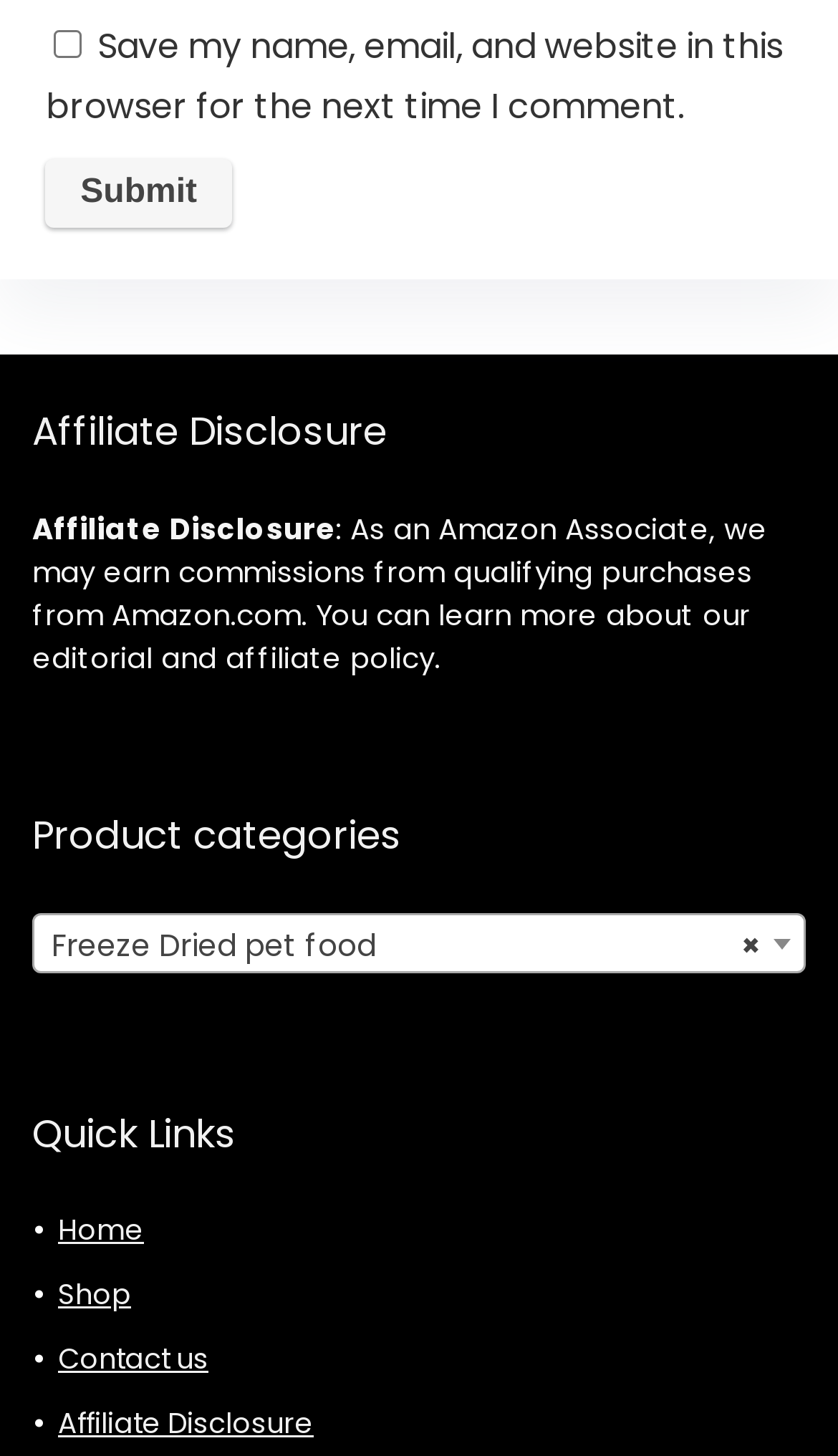Please provide a comprehensive answer to the question below using the information from the image: How many links are there in the Quick Links section?

The Quick Links section contains three links: 'Home', 'Shop', and 'Contact us'.